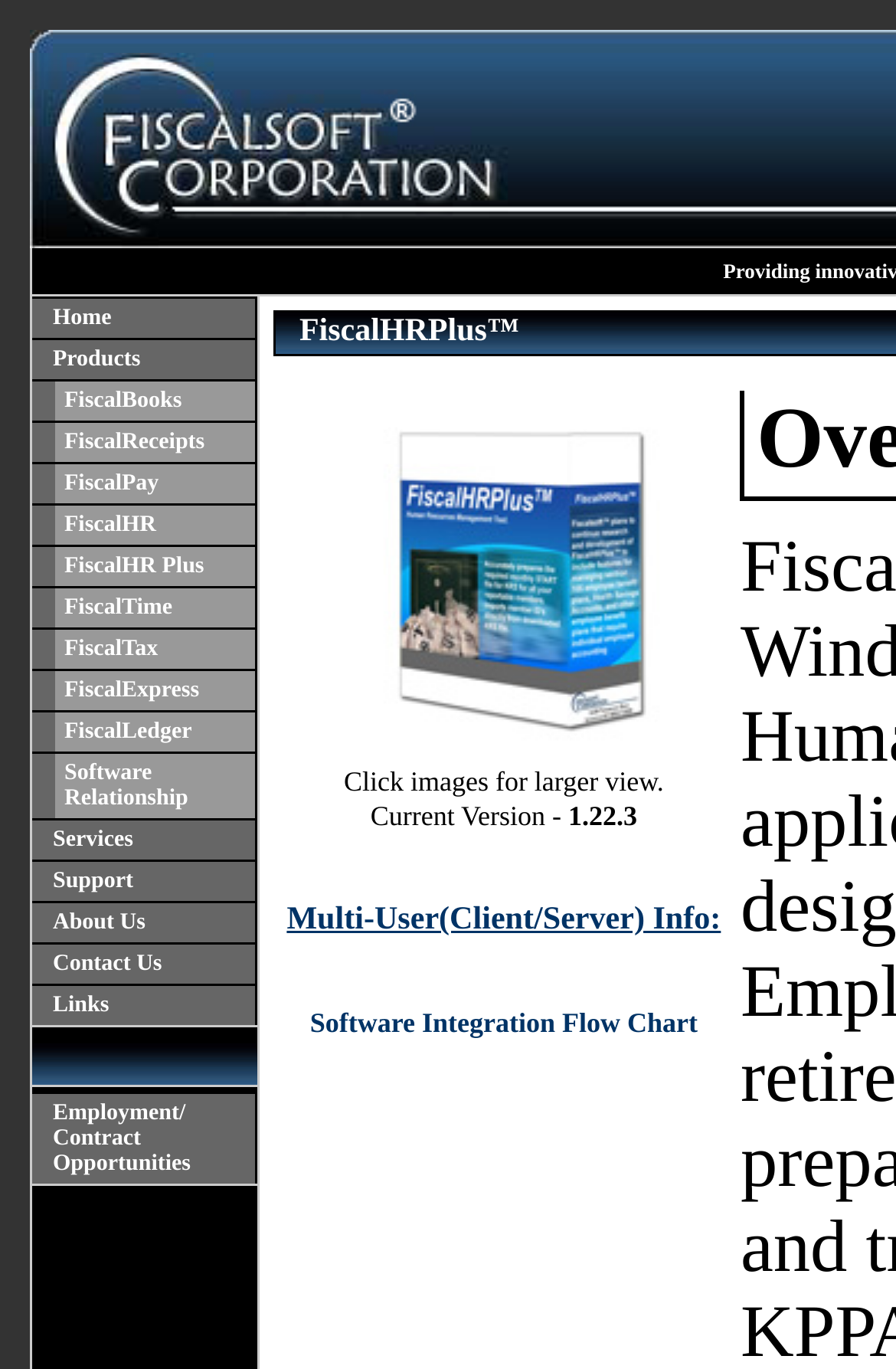From the image, can you give a detailed response to the question below:
What is the current version of FiscalTime?

The current version of FiscalTime is obtained from the static text '1.22.3' which is located below the image of FiscalTime, with coordinates [0.634, 0.584, 0.711, 0.608].